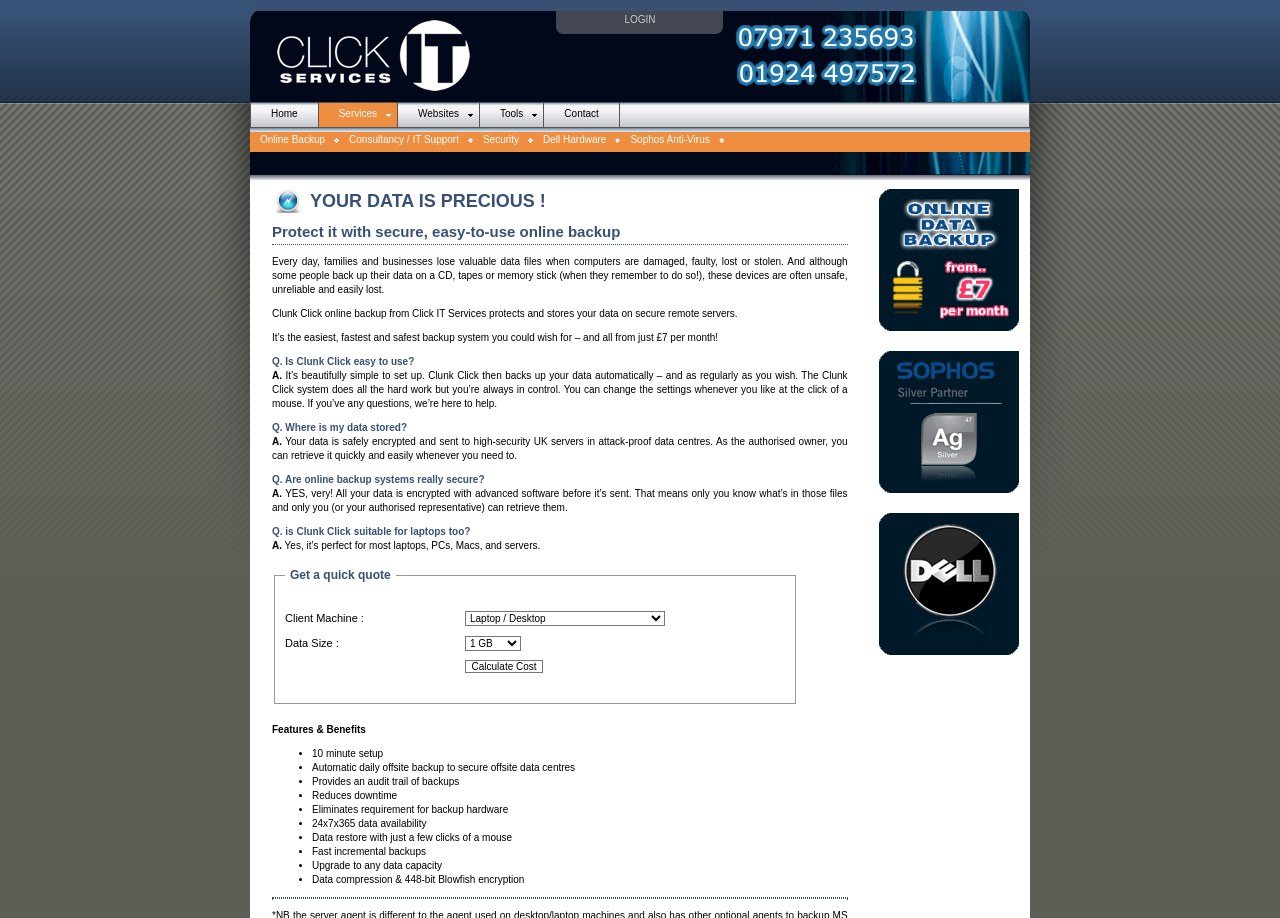Identify and provide the title of the webpage.

YOUR DATA IS PRECIOUS !